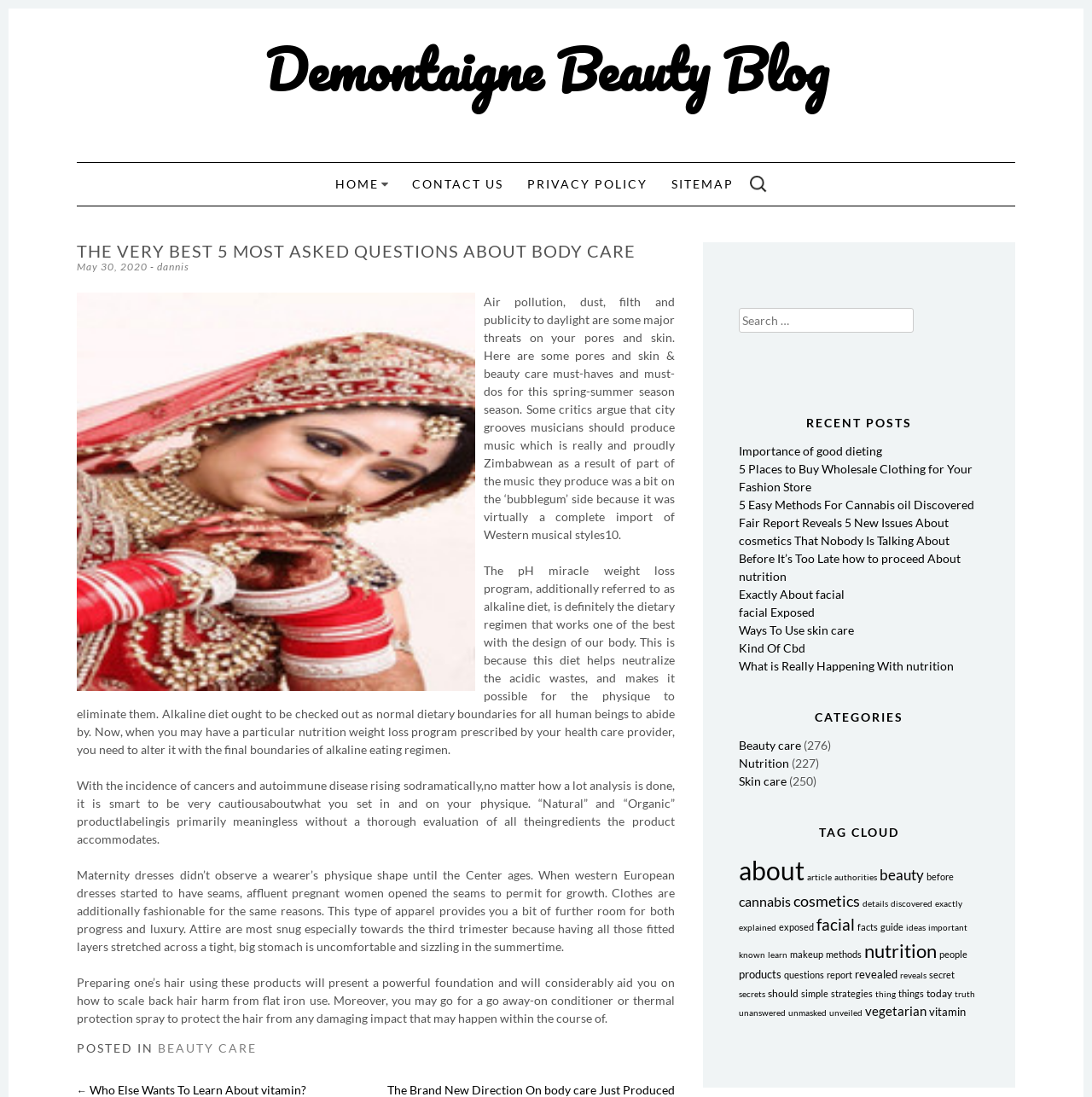Could you find the bounding box coordinates of the clickable area to complete this instruction: "Go to HOME page"?

[0.307, 0.161, 0.346, 0.174]